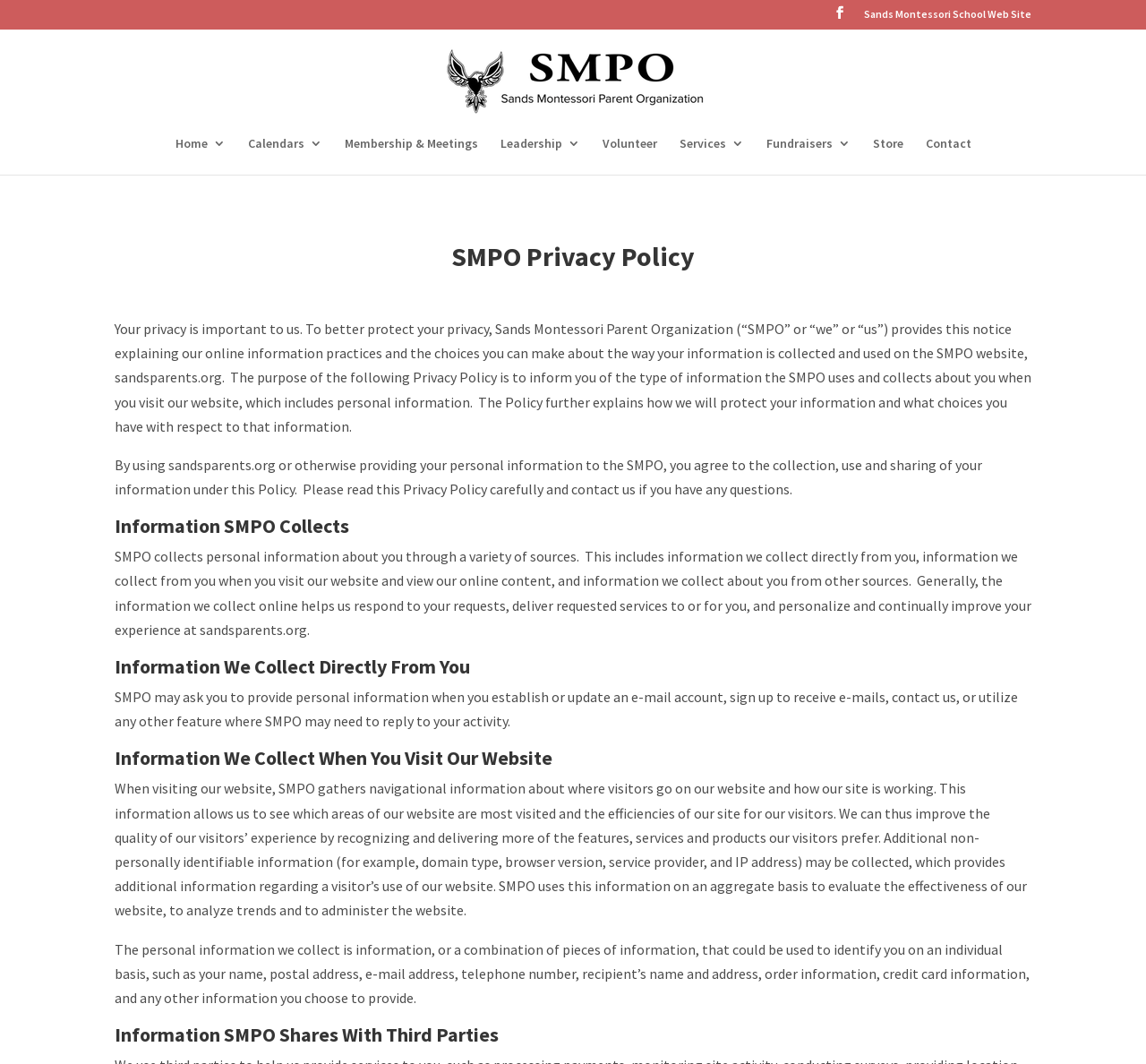Why does SMPO collect information?
Give a single word or phrase as your answer by examining the image.

To improve user experience